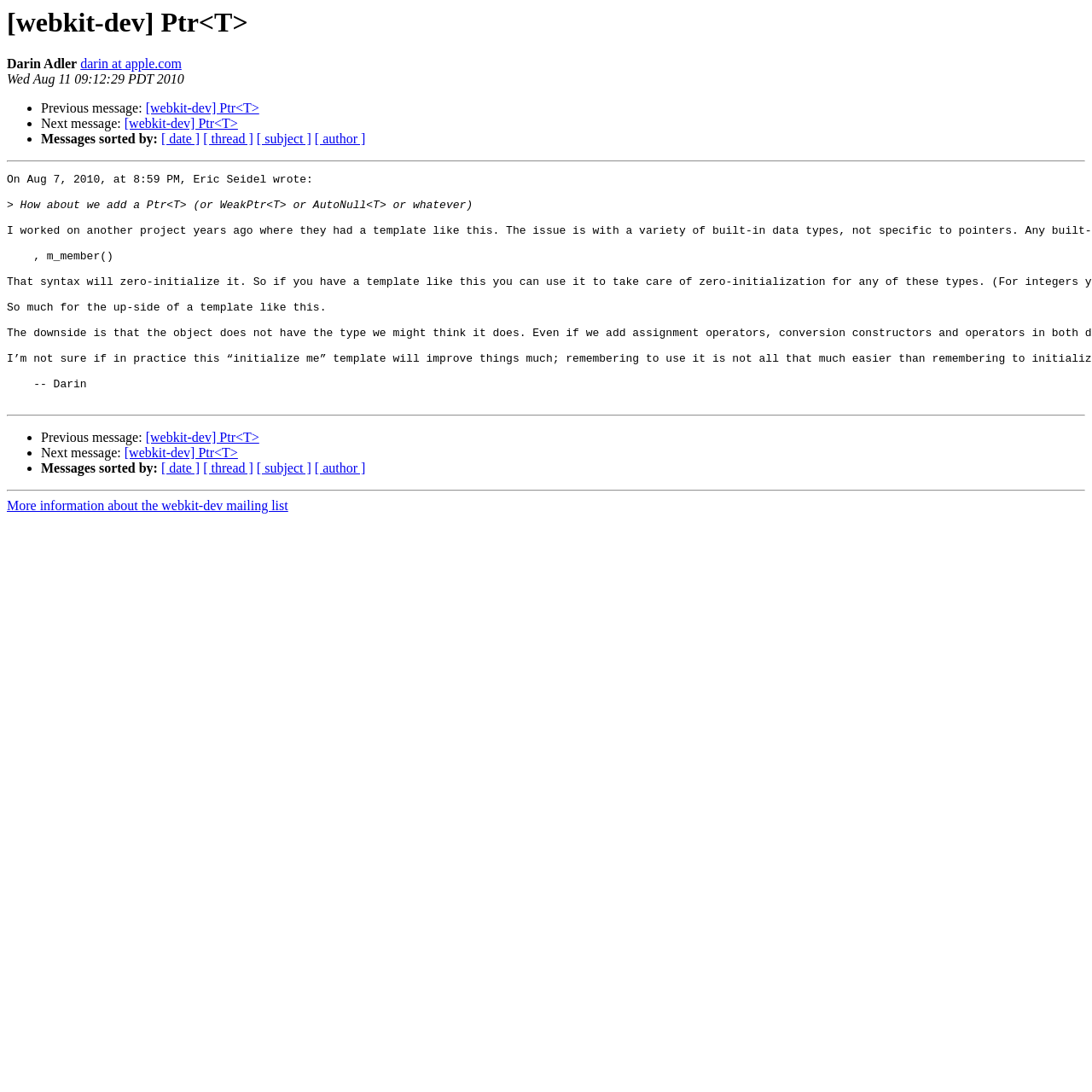Write an exhaustive caption that covers the webpage's main aspects.

This webpage appears to be an archived email thread from the webkit-dev mailing list. At the top, there is a heading with the title "[webkit-dev] Ptr<T>" and the name "Darin Adler" is displayed, along with the email address "darin at apple.com" and the date "Wed Aug 11 09:12:29 PDT 2010".

Below the heading, there are navigation links to previous and next messages, as well as options to sort messages by date, thread, subject, or author. These links are arranged horizontally and are separated by list markers.

The main content of the page is an email thread, with each message separated by a horizontal separator line. The first message is from Eric Seidel, dated Aug 7, 2010, and it discusses adding a Ptr<T> to the code. The message is followed by a response, which is indented and has a horizontal separator line above and below it.

At the bottom of the page, there are more navigation links to previous and next messages, as well as options to sort messages by date, thread, subject, or author. These links are arranged horizontally and are separated by list markers. Finally, there is a link to more information about the webkit-dev mailing list.